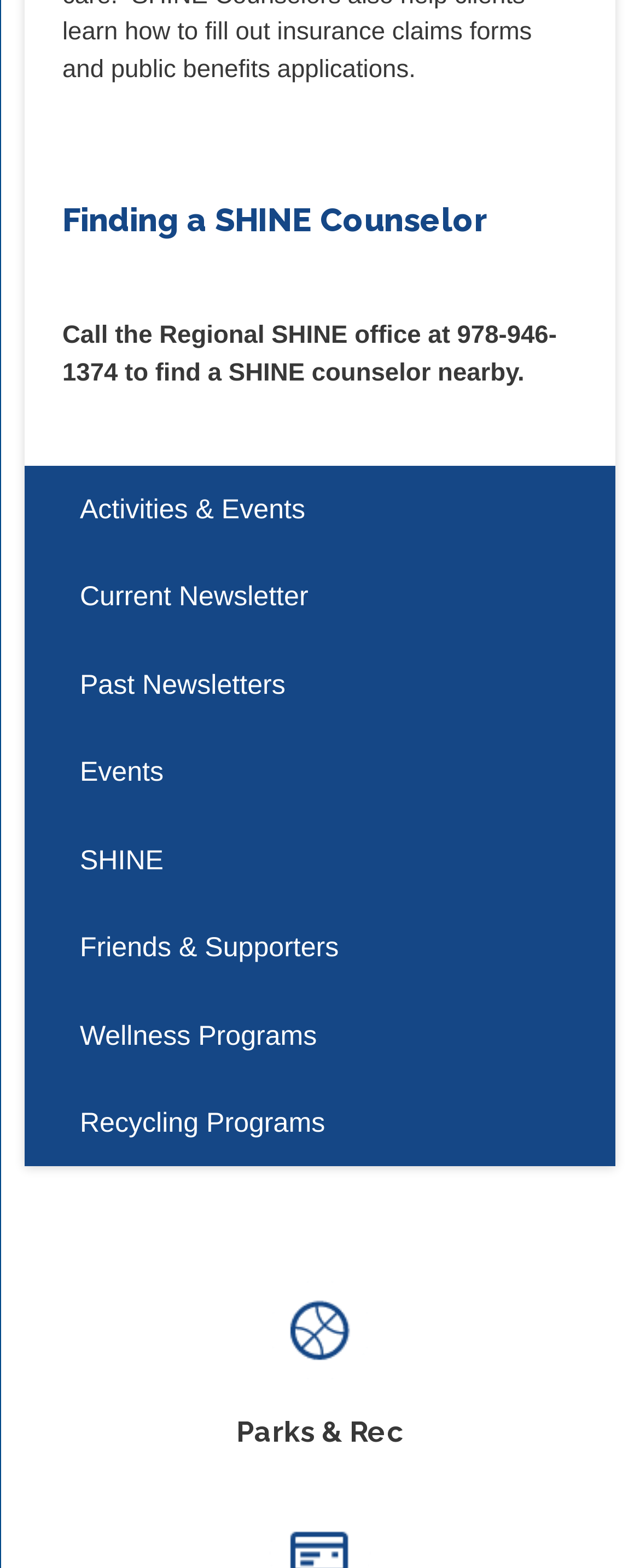Please identify the bounding box coordinates of the clickable region that I should interact with to perform the following instruction: "Explore 'SHINE'". The coordinates should be expressed as four float numbers between 0 and 1, i.e., [left, top, right, bottom].

[0.039, 0.52, 0.961, 0.576]